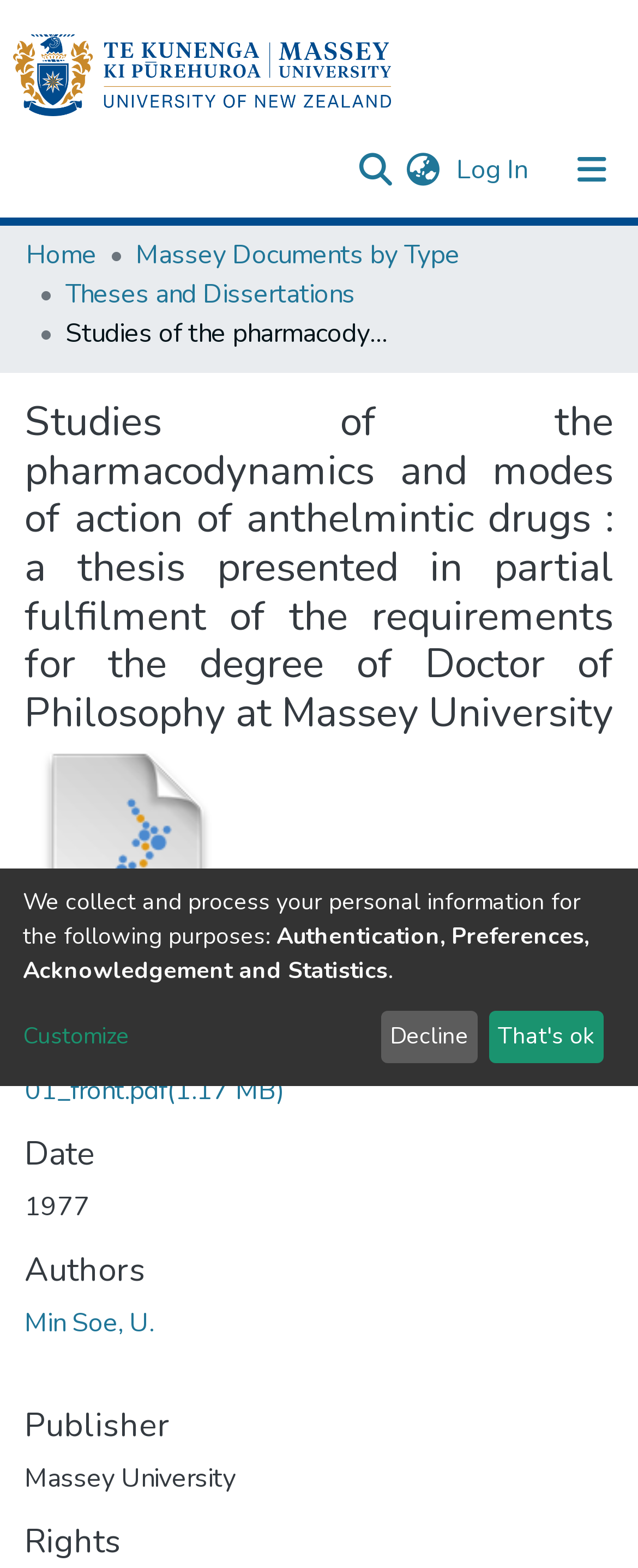Determine the bounding box coordinates for the UI element described. Format the coordinates as (top-left x, top-left y, bottom-right x, bottom-right y) and ensure all values are between 0 and 1. Element description: Theses and Dissertations

[0.103, 0.175, 0.556, 0.2]